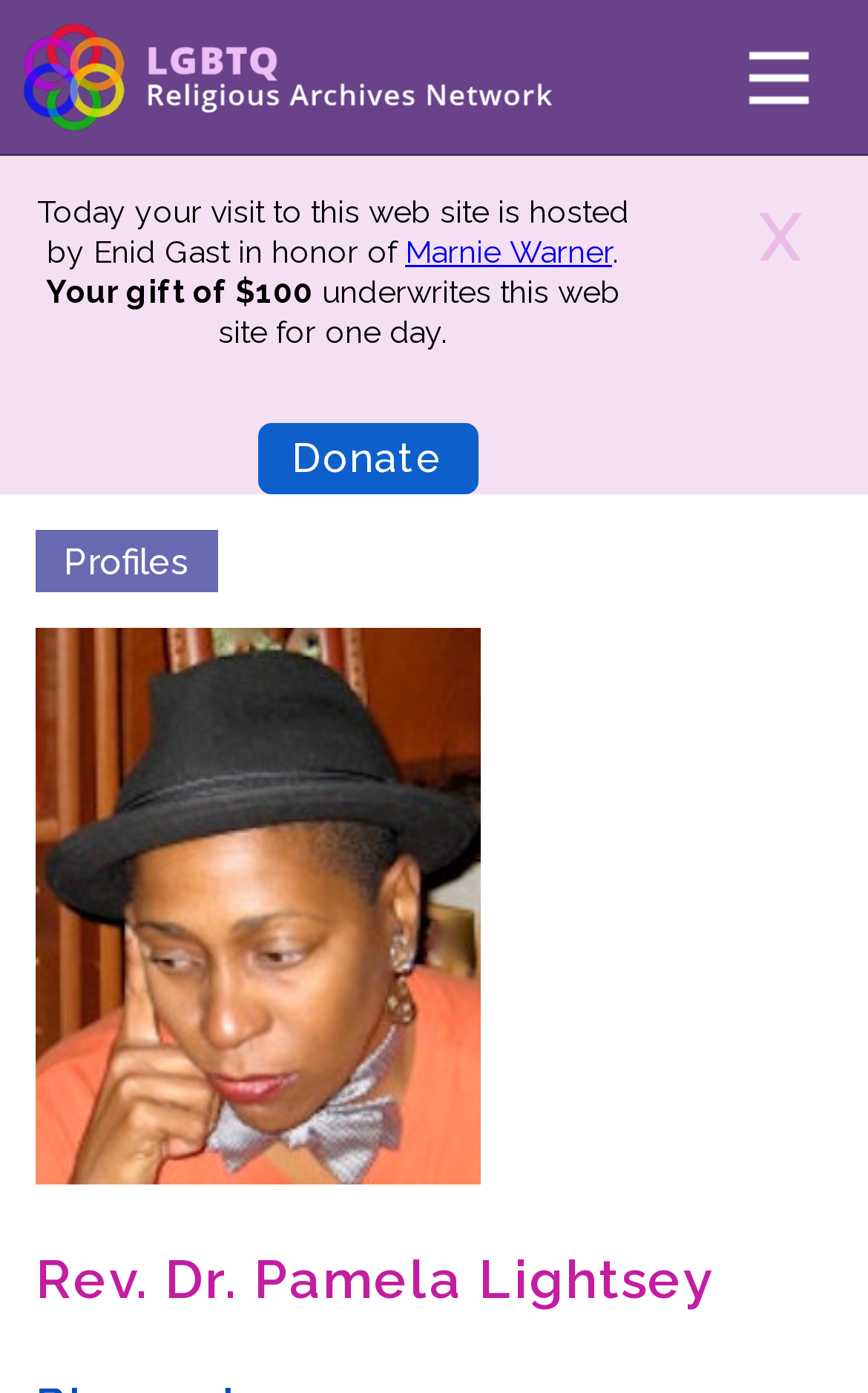Could you locate the bounding box coordinates for the section that should be clicked to accomplish this task: "View the 'Preserving History' page".

[0.0, 0.438, 0.47, 0.515]